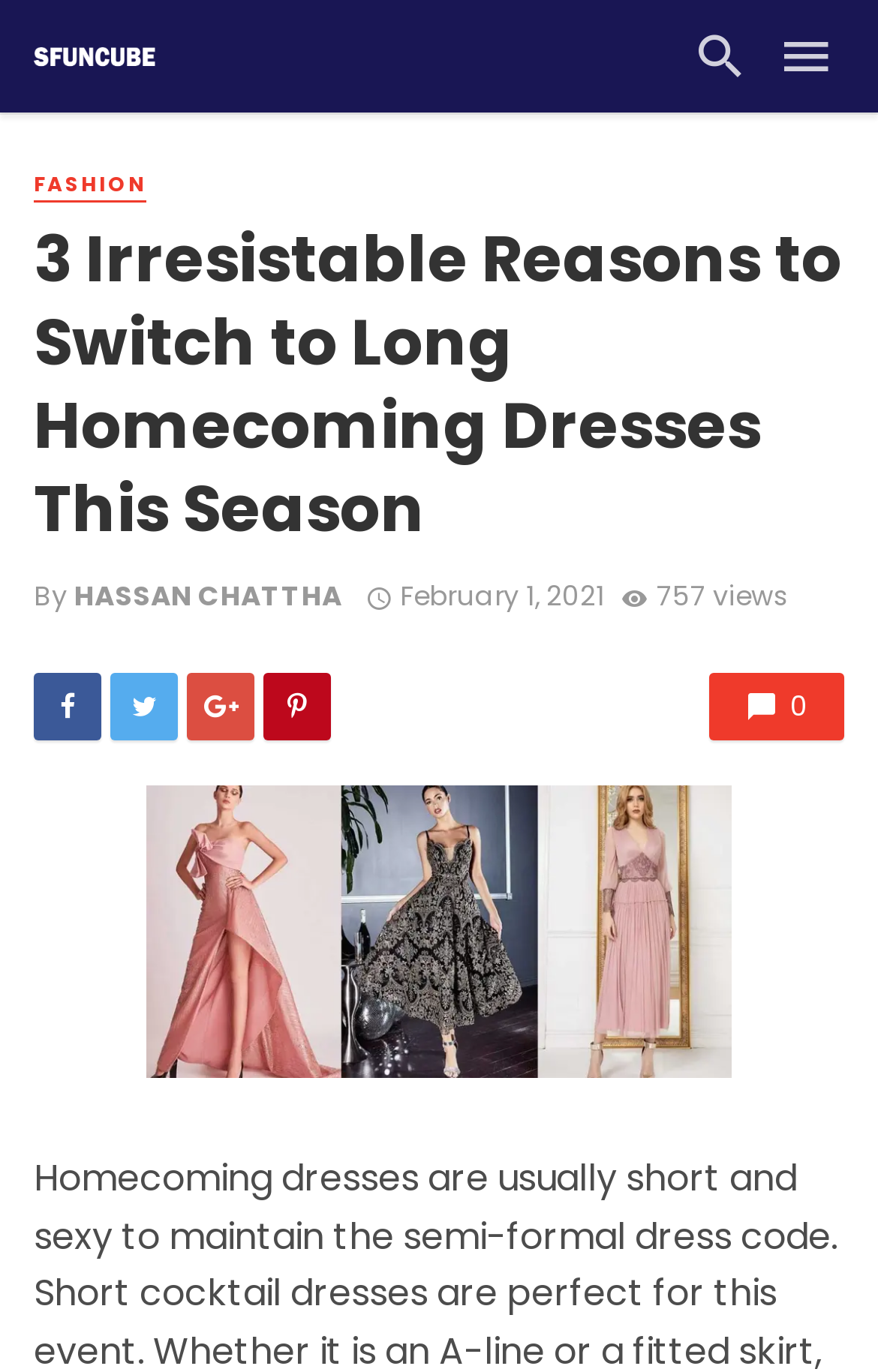Answer the question in a single word or phrase:
How many views does the article have?

757 views